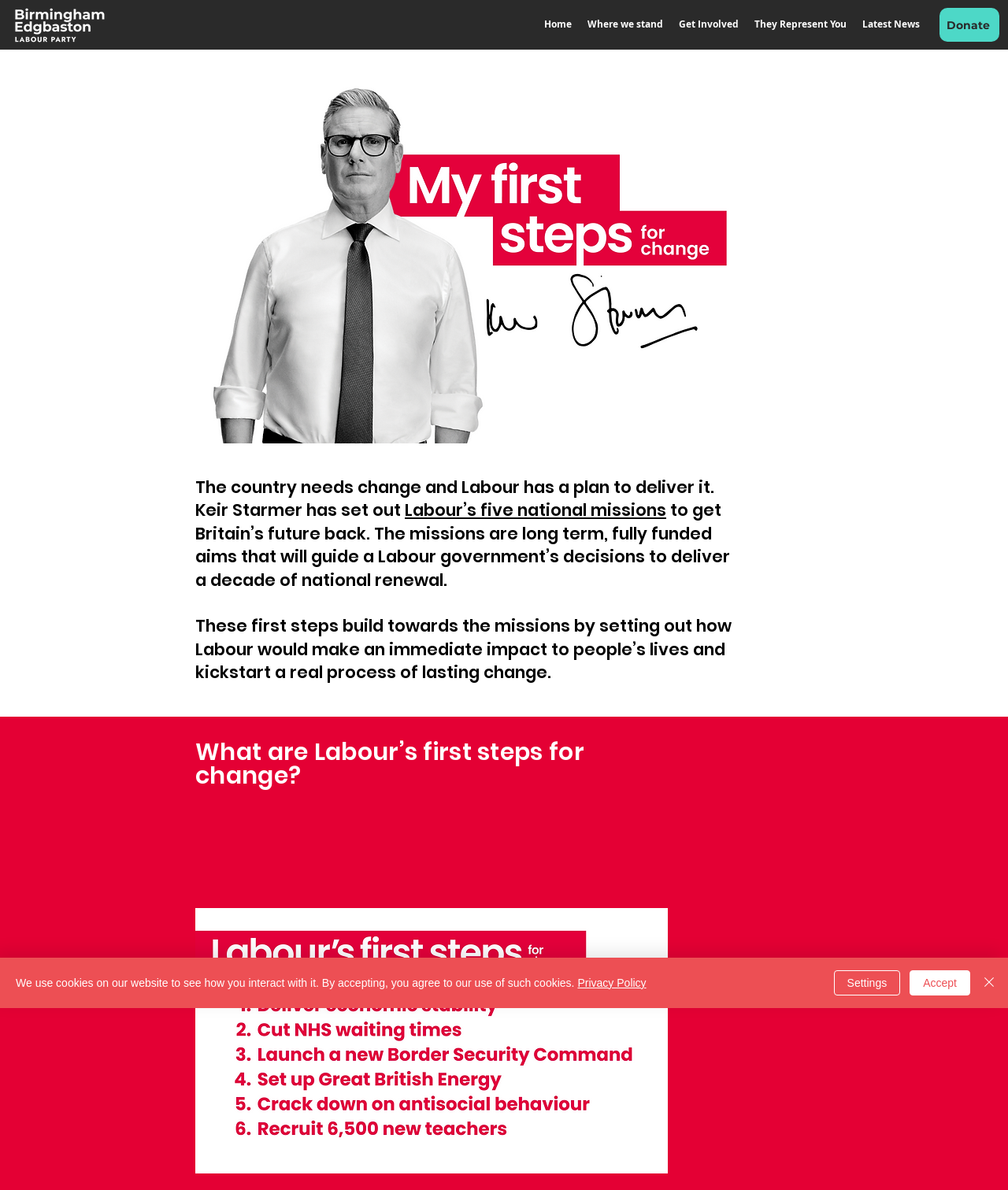Determine the bounding box coordinates for the area that should be clicked to carry out the following instruction: "View Labour’s five national missions".

[0.402, 0.419, 0.661, 0.438]